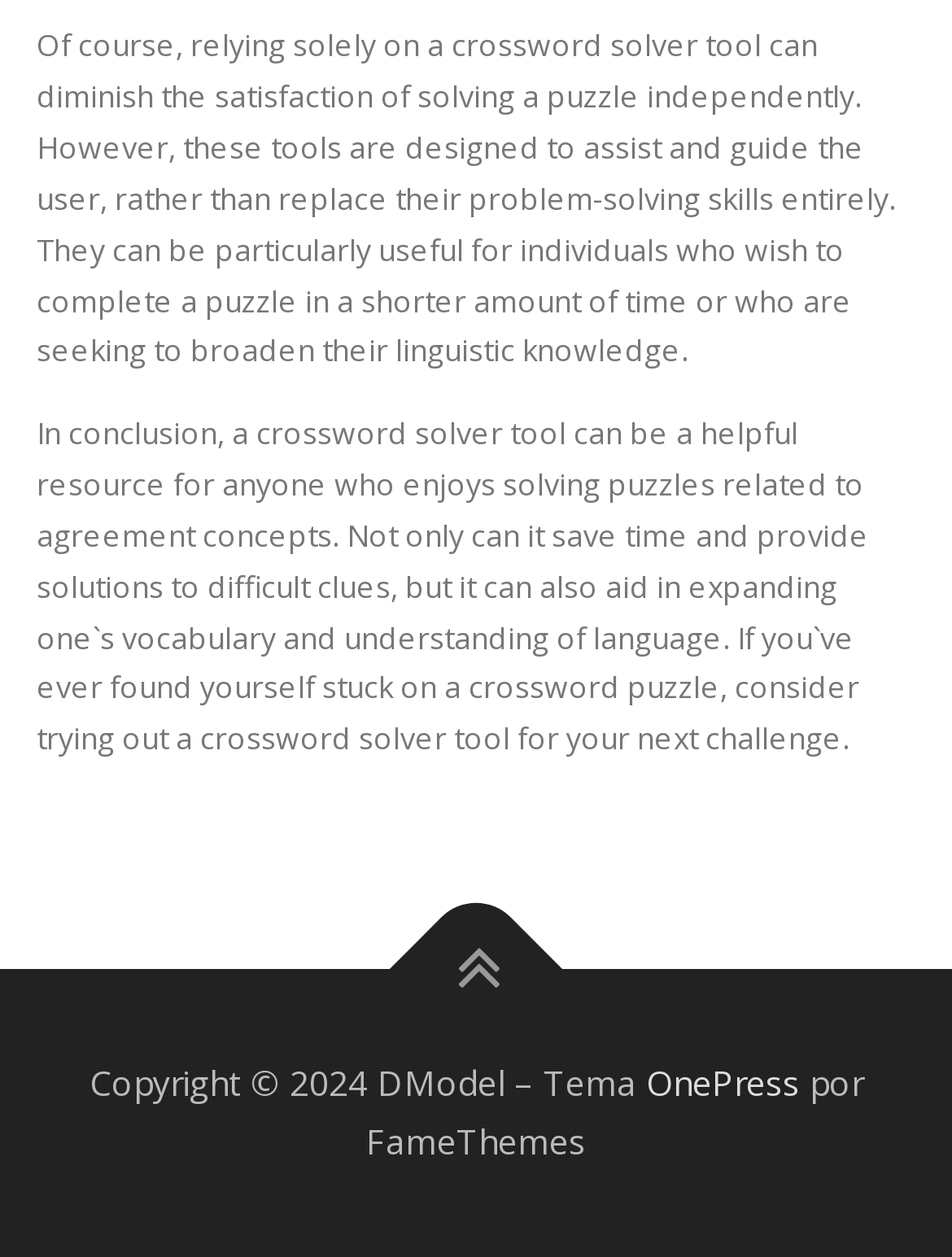What is the name of the theme used on the website?
Give a thorough and detailed response to the question.

The footer section of the website mentions 'Tema' as the theme used, along with the name of the creator, FameThemes, and the framework, OnePress.